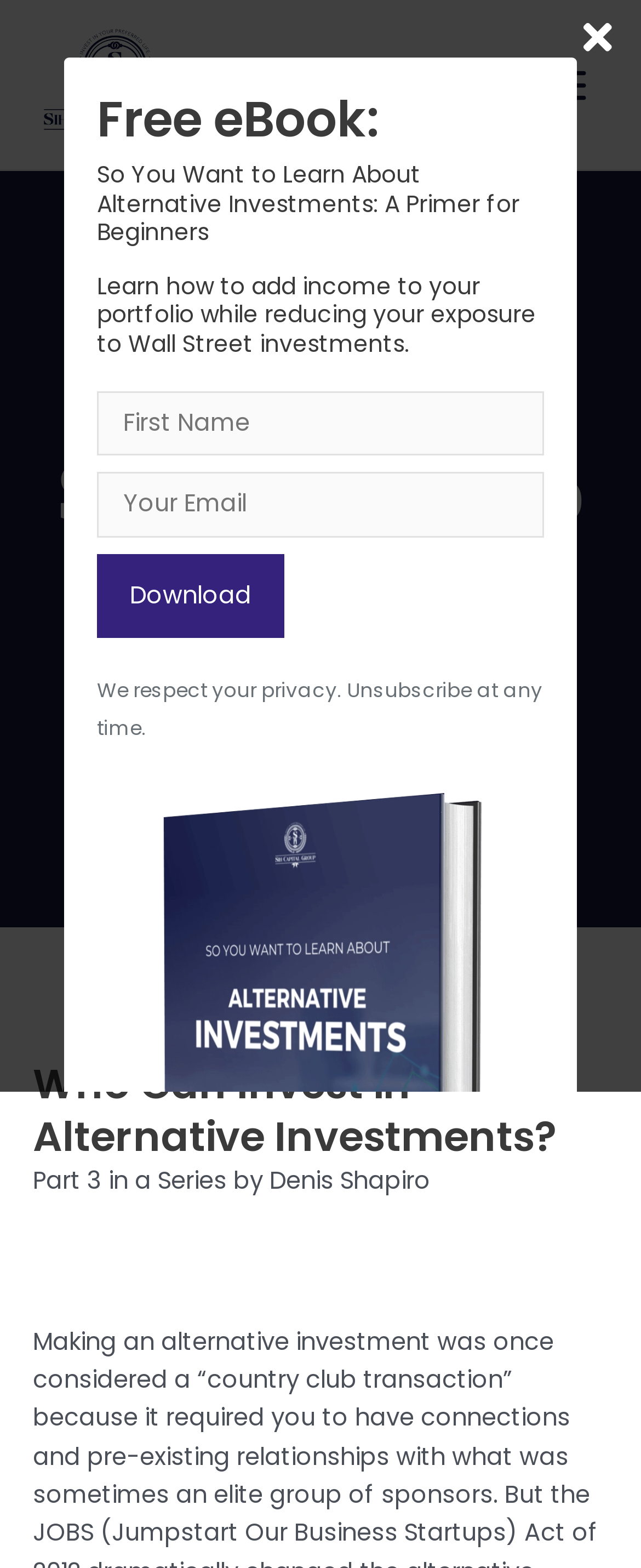What is the topic of the free eBook?
Analyze the image and deliver a detailed answer to the question.

The topic of the free eBook can be inferred from the heading 'So You Want to Learn About Alternative Investments: A Primer for Beginners' which is located above the textbox elements.